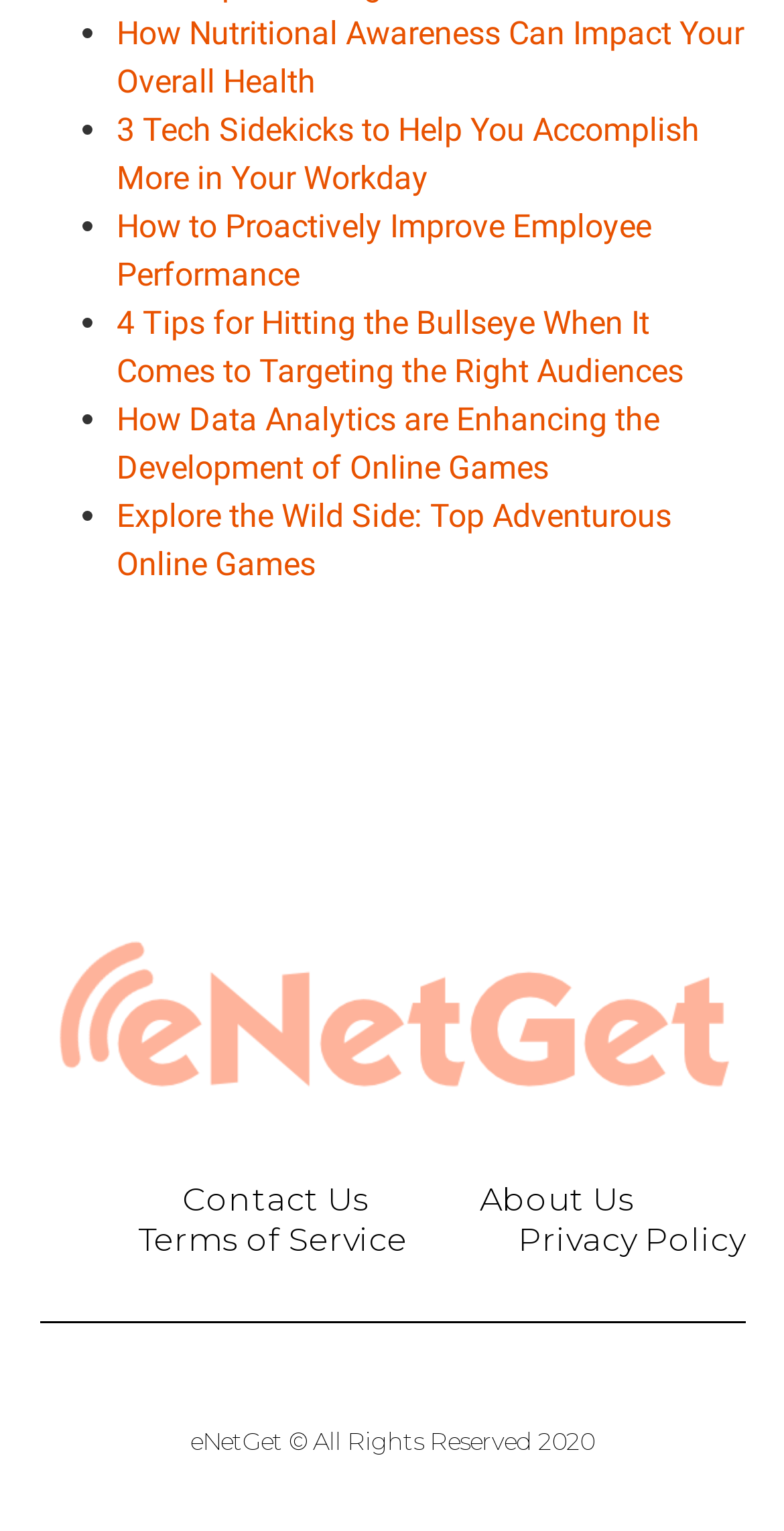Please find the bounding box coordinates of the element's region to be clicked to carry out this instruction: "Explore the eNetGet logo".

[0.05, 0.605, 0.95, 0.725]